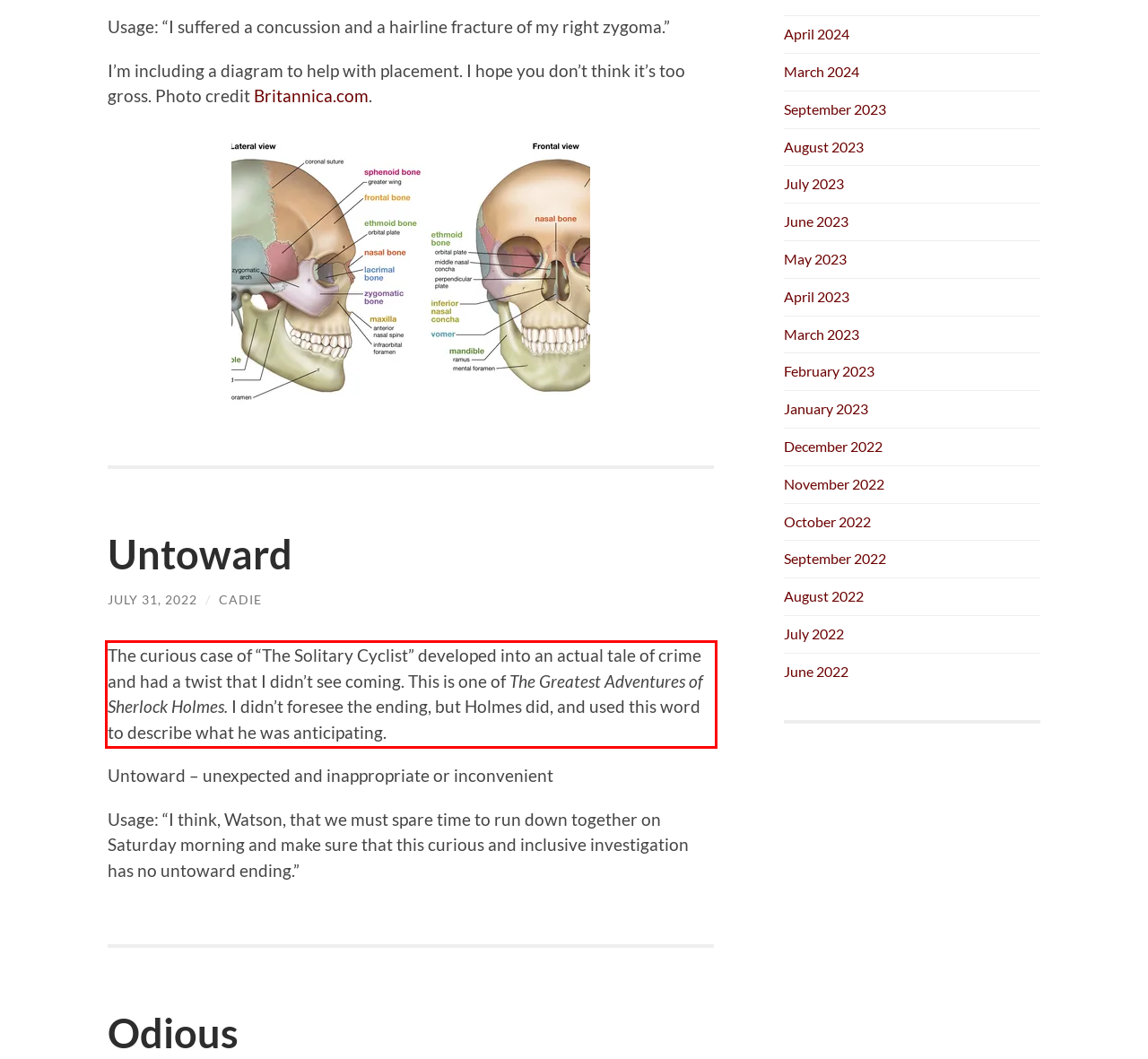Analyze the screenshot of the webpage and extract the text from the UI element that is inside the red bounding box.

The curious case of “The Solitary Cyclist” developed into an actual tale of crime and had a twist that I didn’t see coming. This is one of The Greatest Adventures of Sherlock Holmes. I didn’t foresee the ending, but Holmes did, and used this word to describe what he was anticipating.